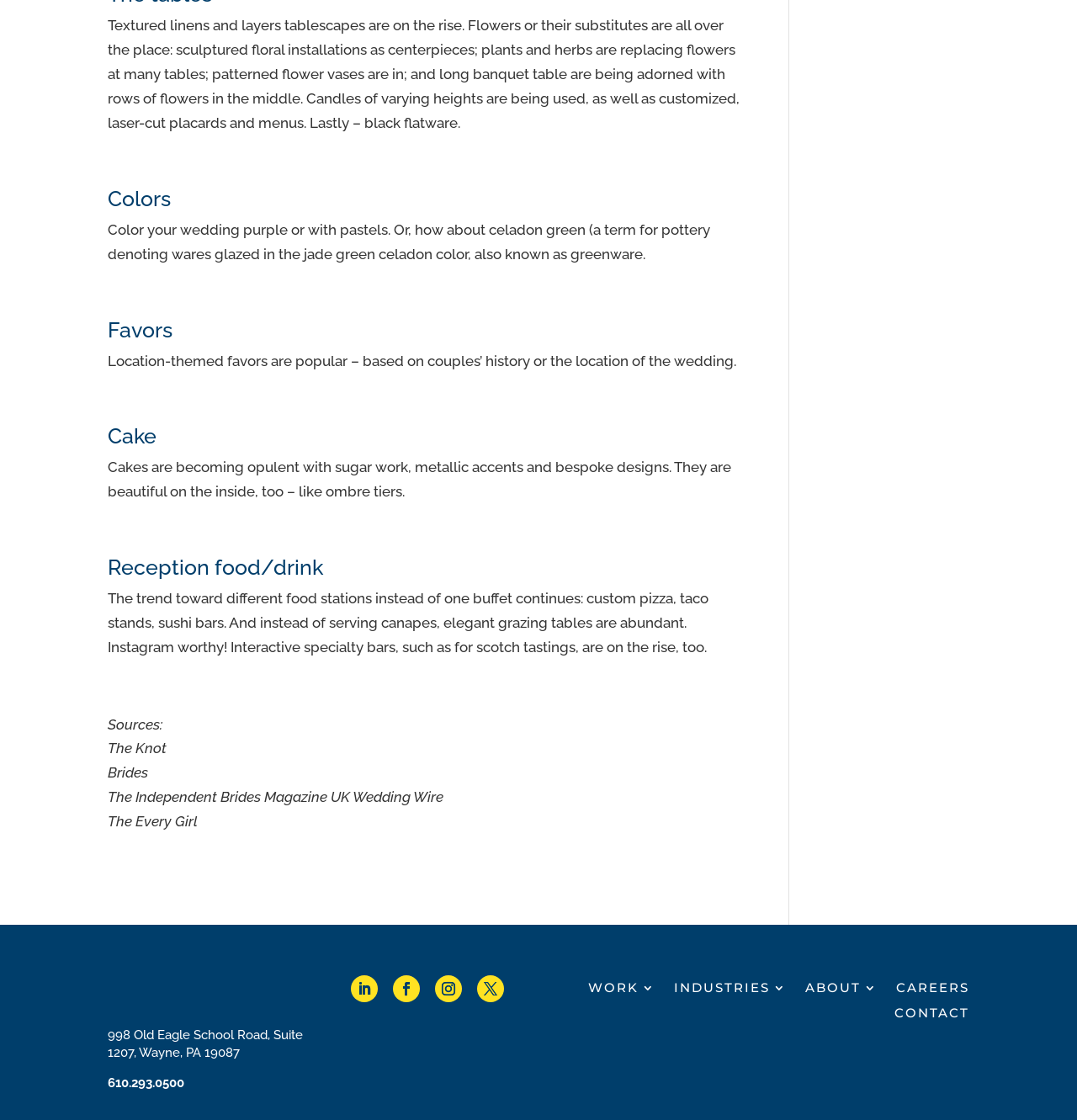Identify the bounding box coordinates of the specific part of the webpage to click to complete this instruction: "Contact through the CONTACT page".

[0.83, 0.893, 0.9, 0.91]